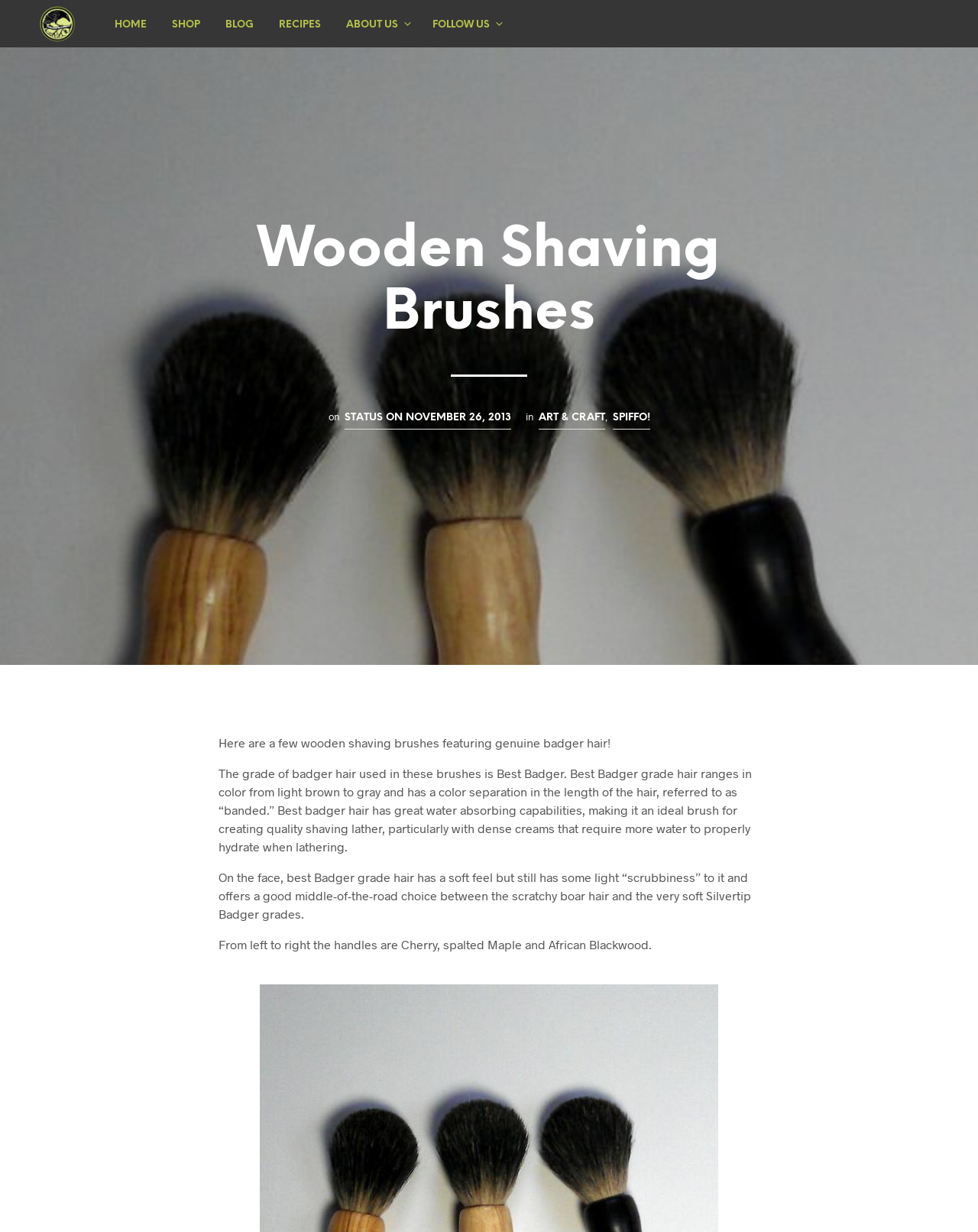What is the navigation menu located at?
Refer to the image and provide a one-word or short phrase answer.

Top of the page